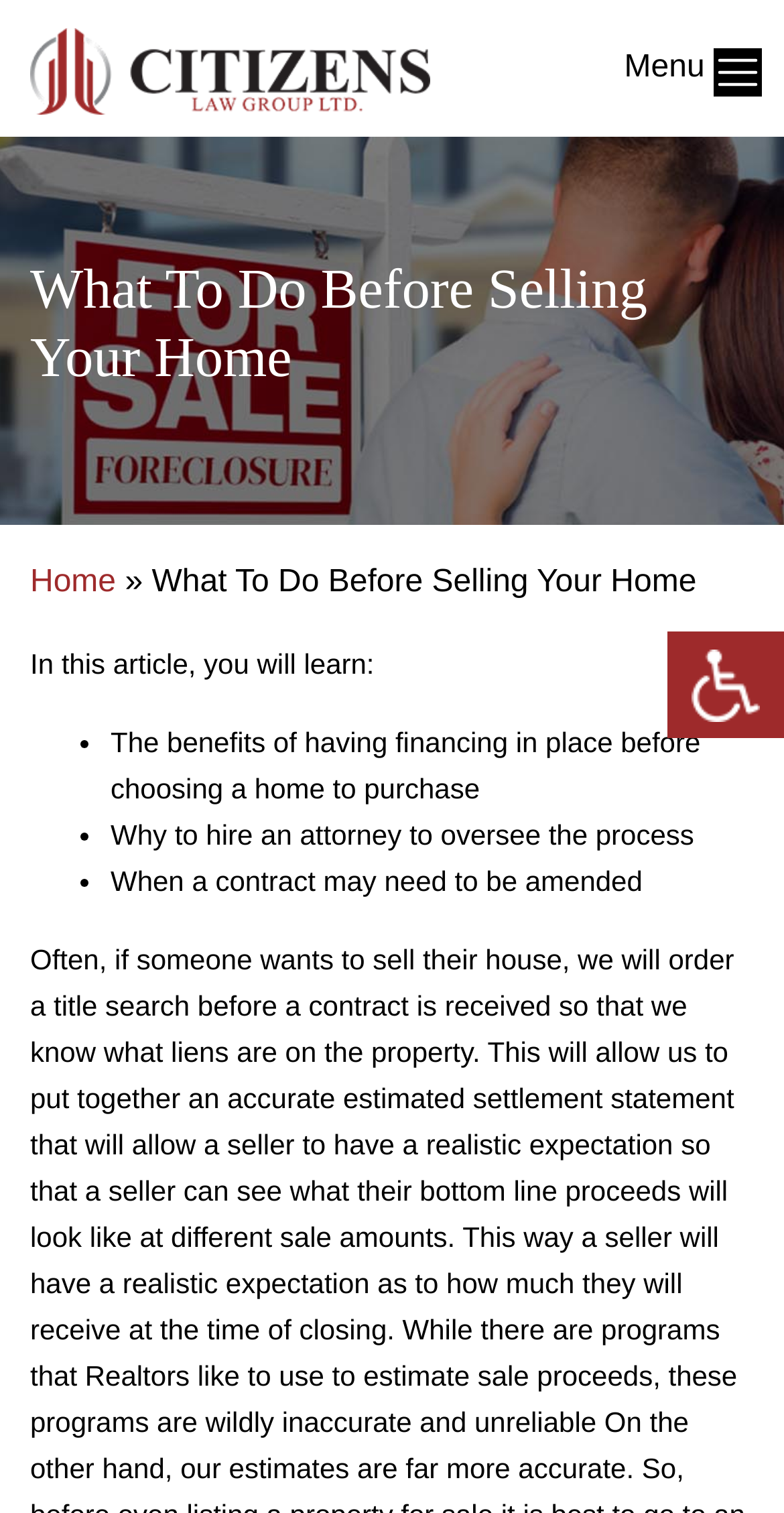Generate the text content of the main heading of the webpage.

What To Do Before Selling Your Home